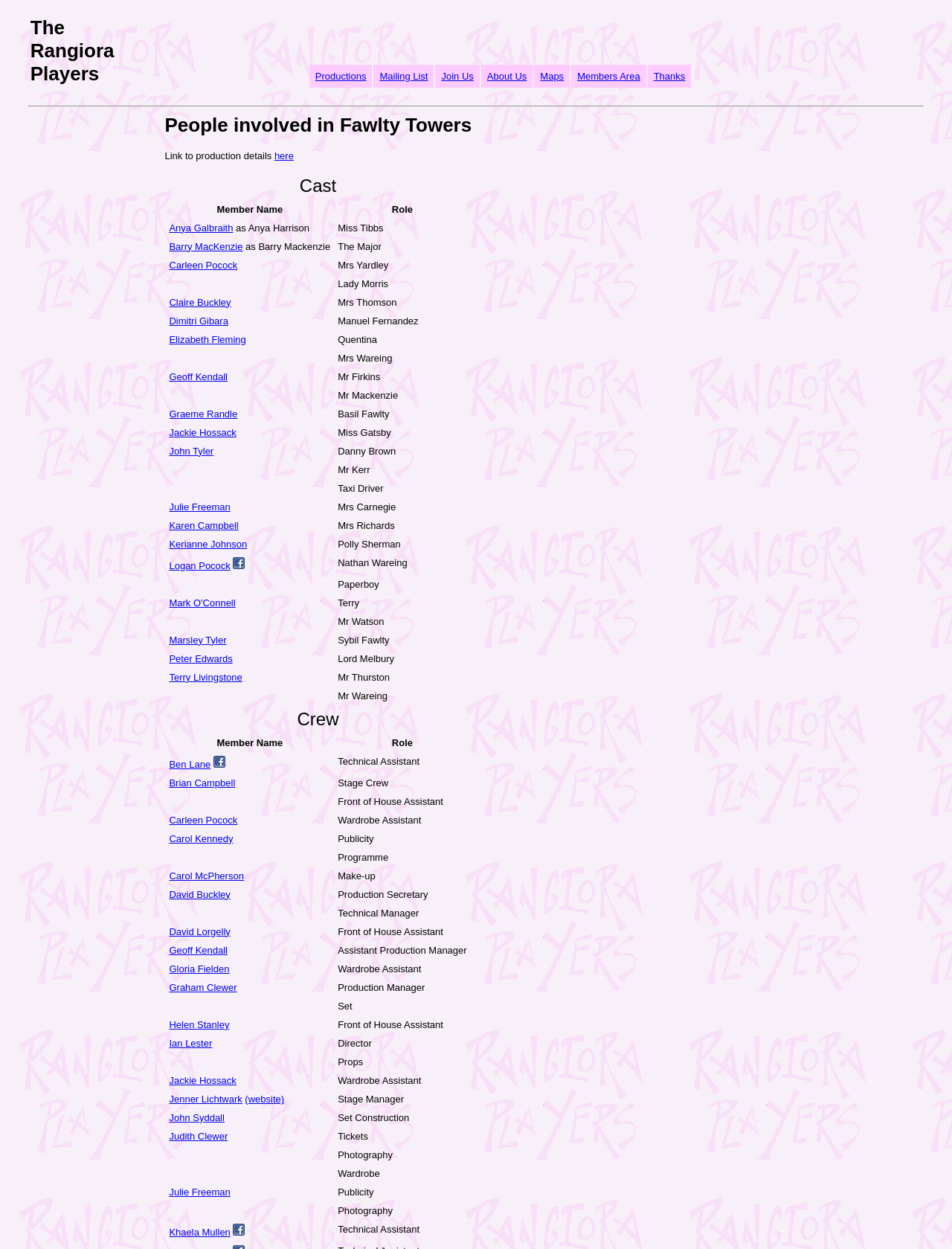Identify the bounding box coordinates for the element you need to click to achieve the following task: "Click on the 'Productions' link". Provide the bounding box coordinates as four float numbers between 0 and 1, in the form [left, top, right, bottom].

[0.325, 0.052, 0.391, 0.07]